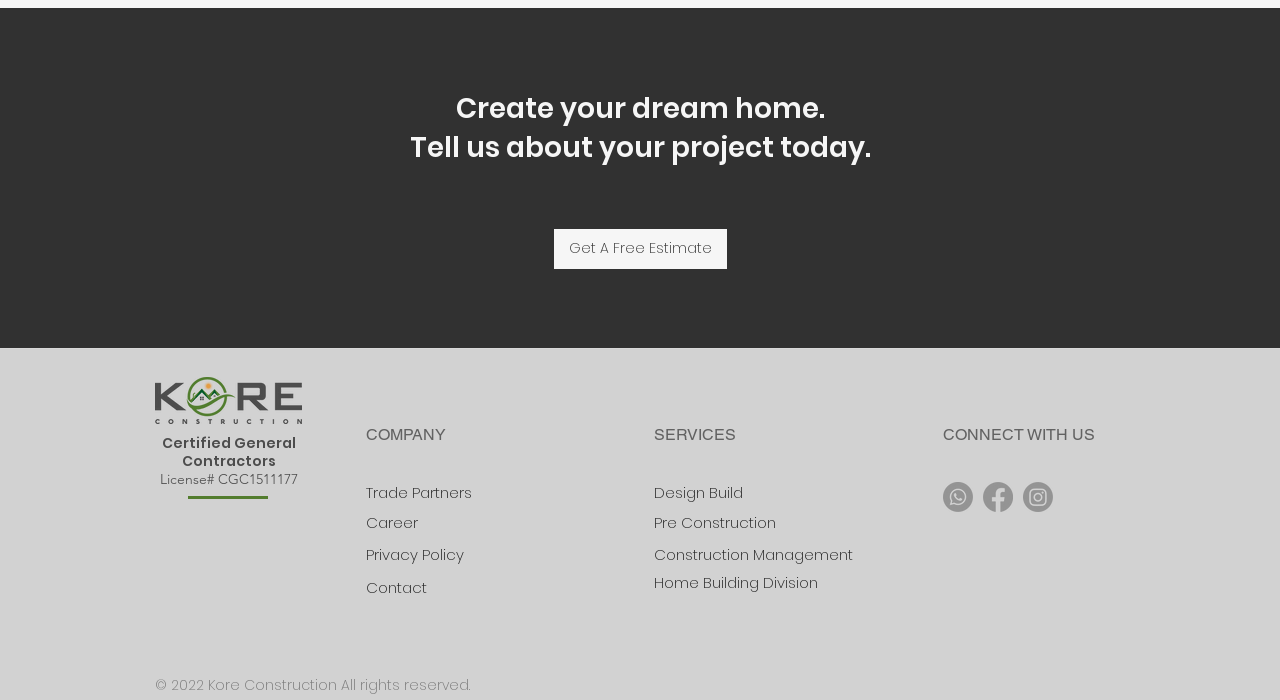Reply to the question with a single word or phrase:
How many social media links are there?

3